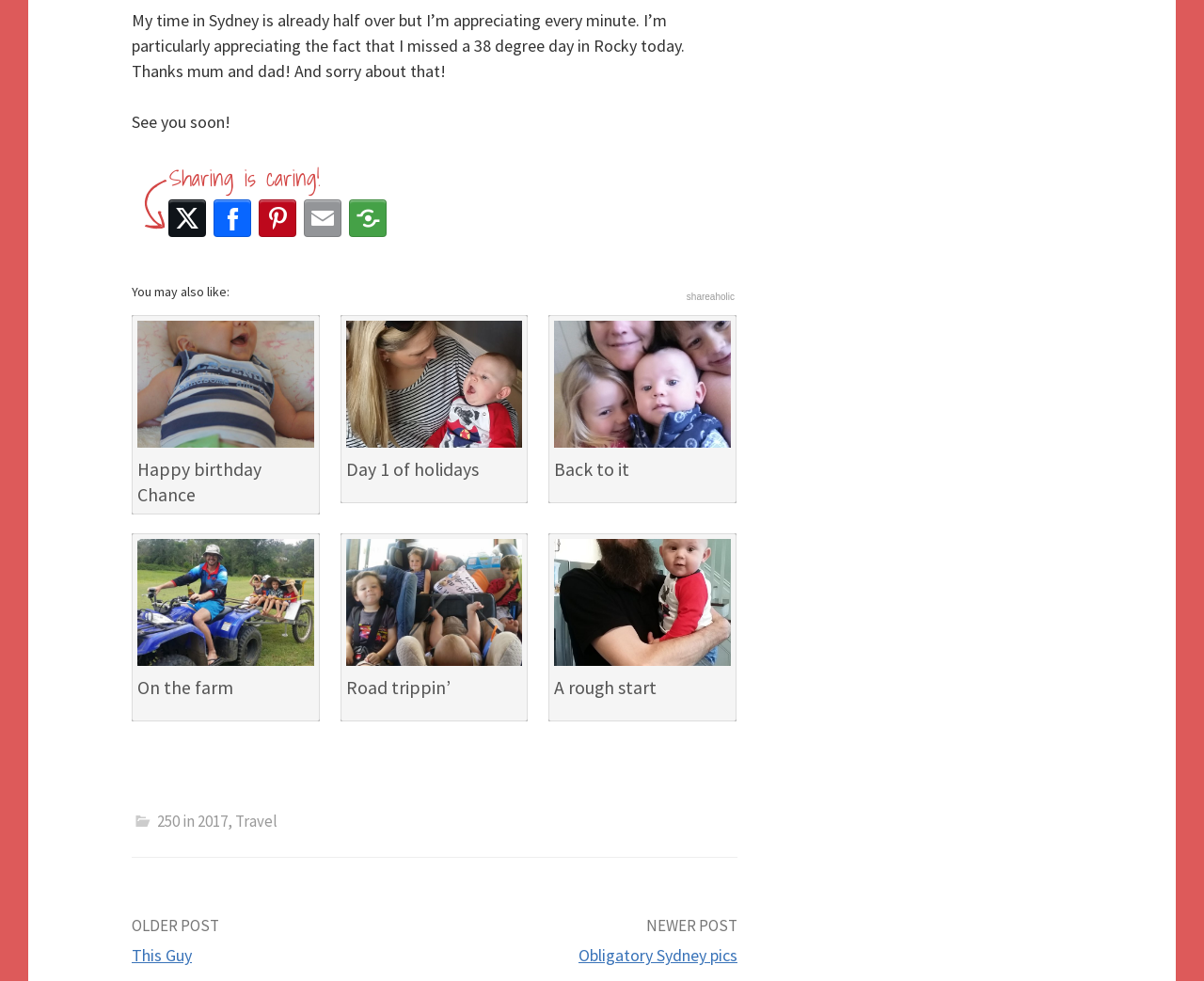Please identify the bounding box coordinates of the clickable area that will allow you to execute the instruction: "Pin to Pinterest".

[0.215, 0.203, 0.246, 0.241]